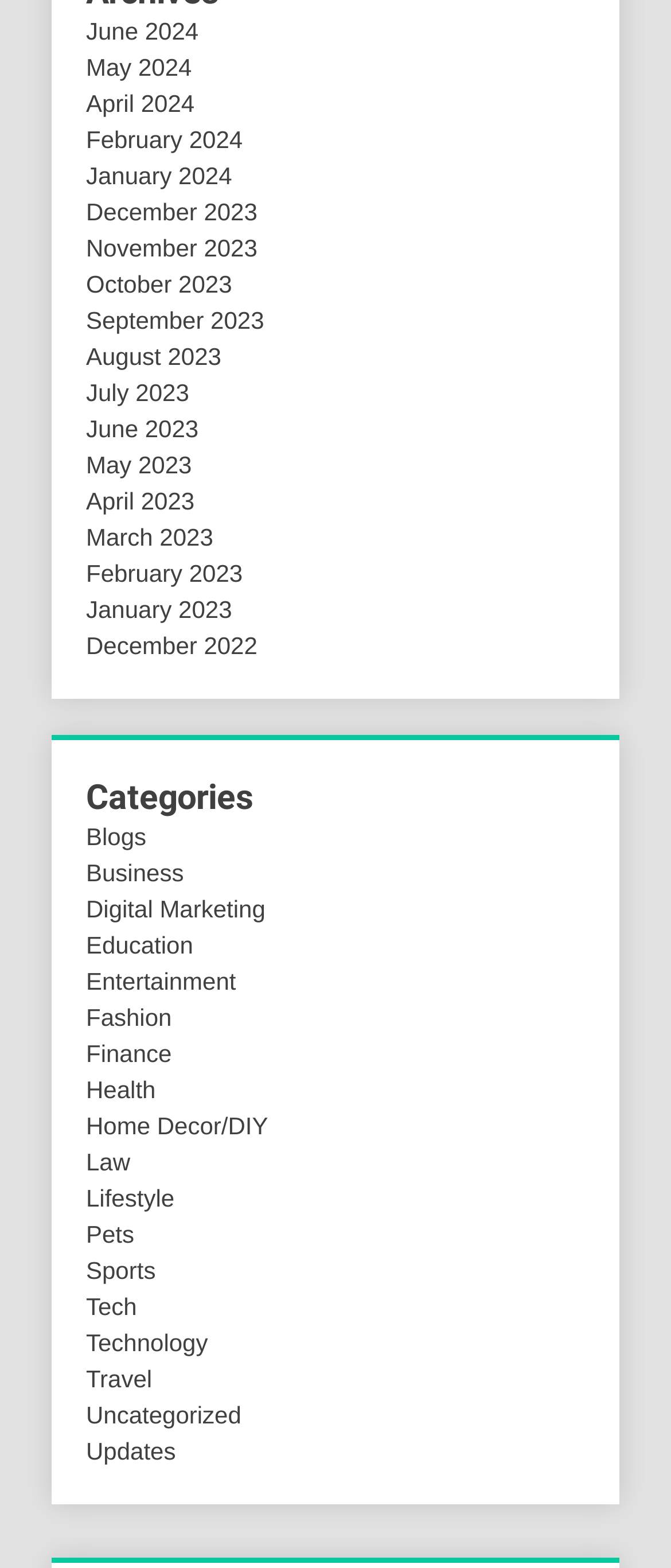How many characters are in the 'Home Decor/DIY' category?
Carefully analyze the image and provide a detailed answer to the question.

I counted the number of characters in the 'Home Decor/DIY' category and found that there are 13 characters.